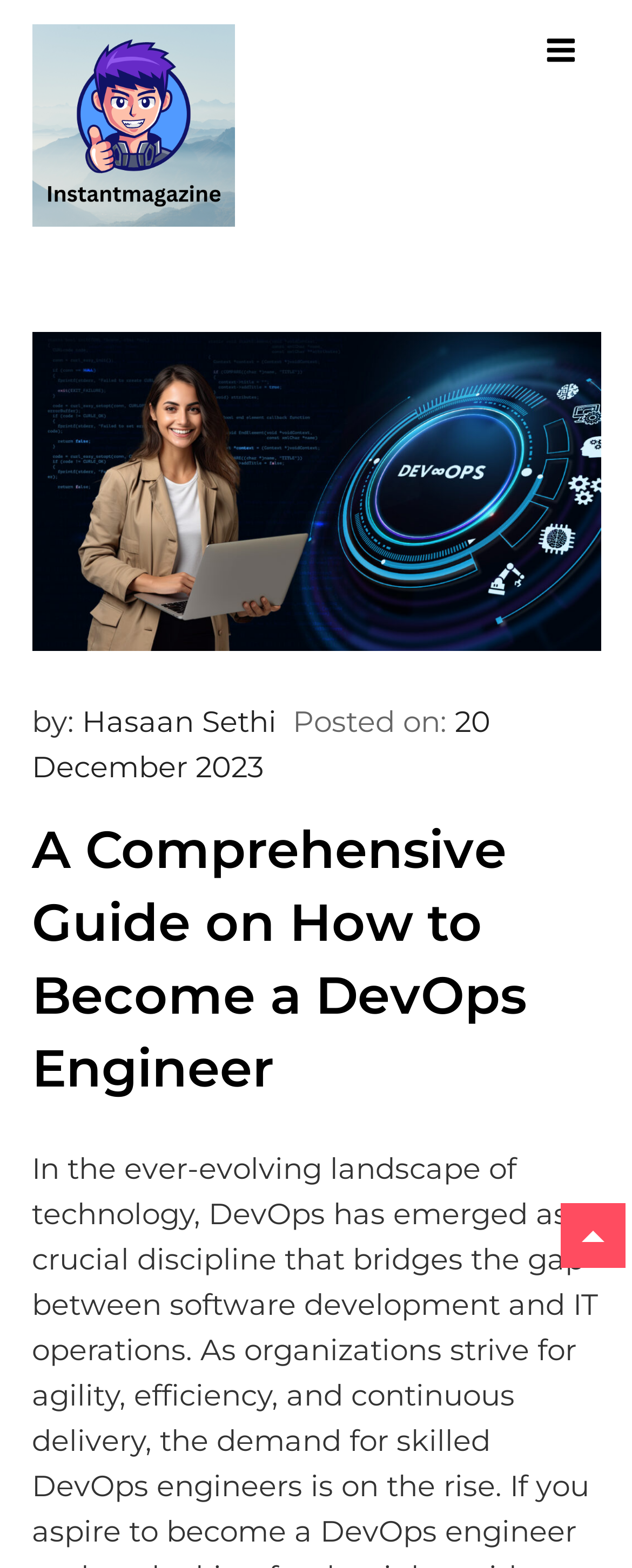Please specify the bounding box coordinates in the format (top-left x, top-left y, bottom-right x, bottom-right y), with values ranging from 0 to 1. Identify the bounding box for the UI component described as follows: parent_node: Skip to content

[0.887, 0.767, 0.99, 0.809]